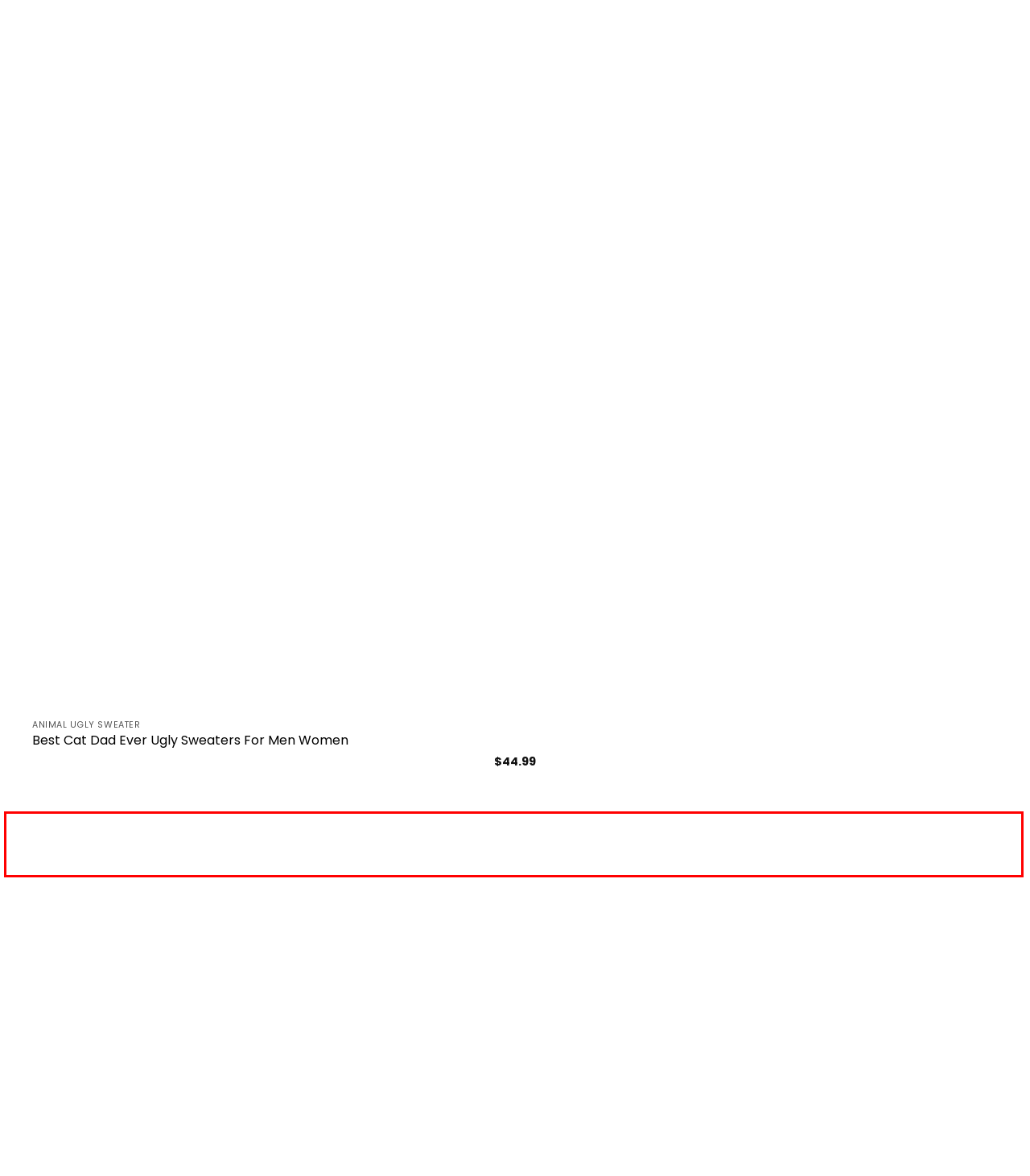With the provided screenshot of a webpage, locate the red bounding box and perform OCR to extract the text content inside it.

So why not surprise yourself or your loved ones with the Best Dog Dad Ever Ugly Sweater by Rugcontrol? Not only will you be spreading holiday cheer, but you’ll also be supporting a brand that values quality and creativity in its products. Get ready to turn heads at all your festive gatherings with this must-have Christmas gift of 2023!